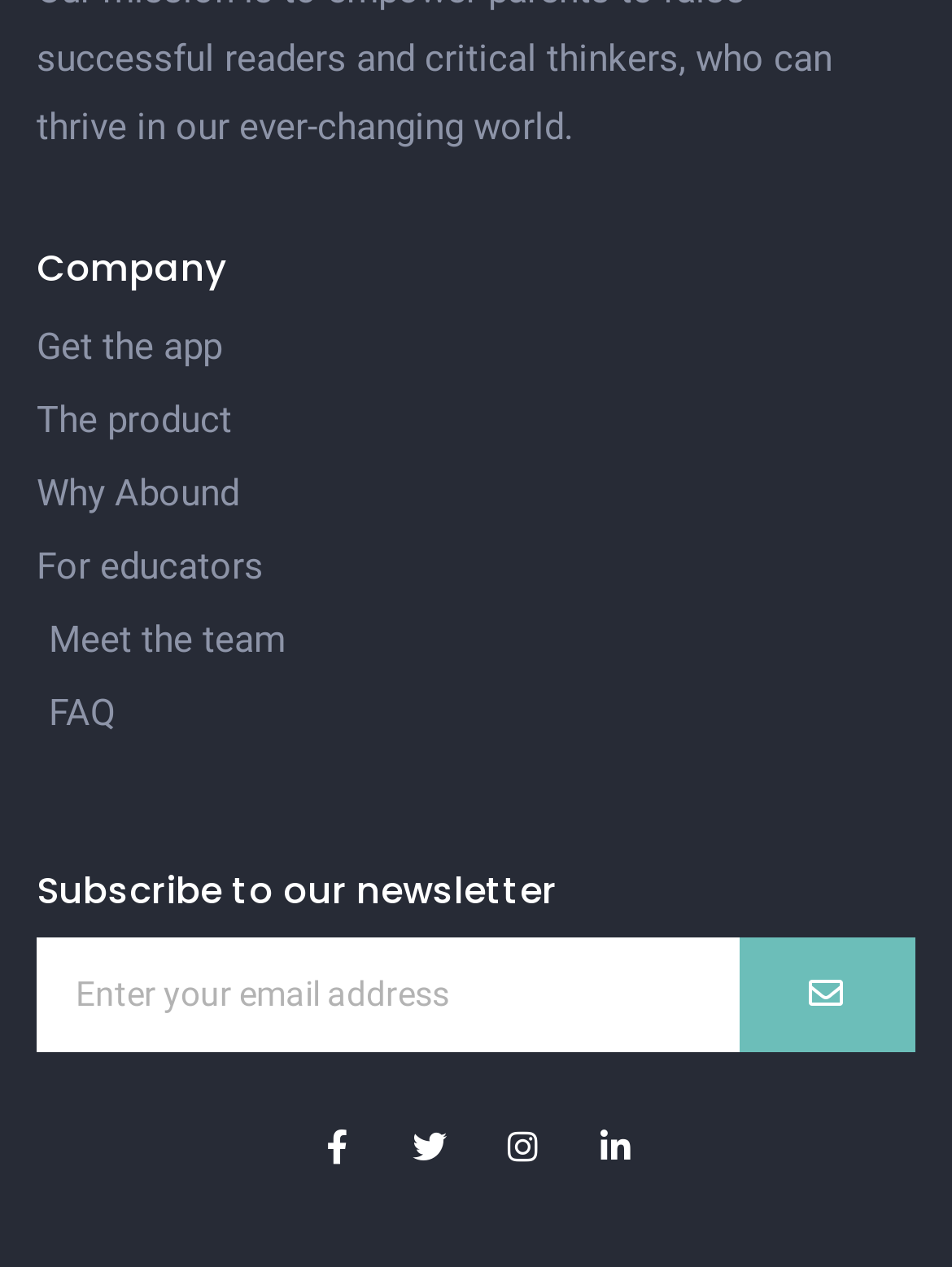How many navigation links are there?
Give a single word or phrase answer based on the content of the image.

6